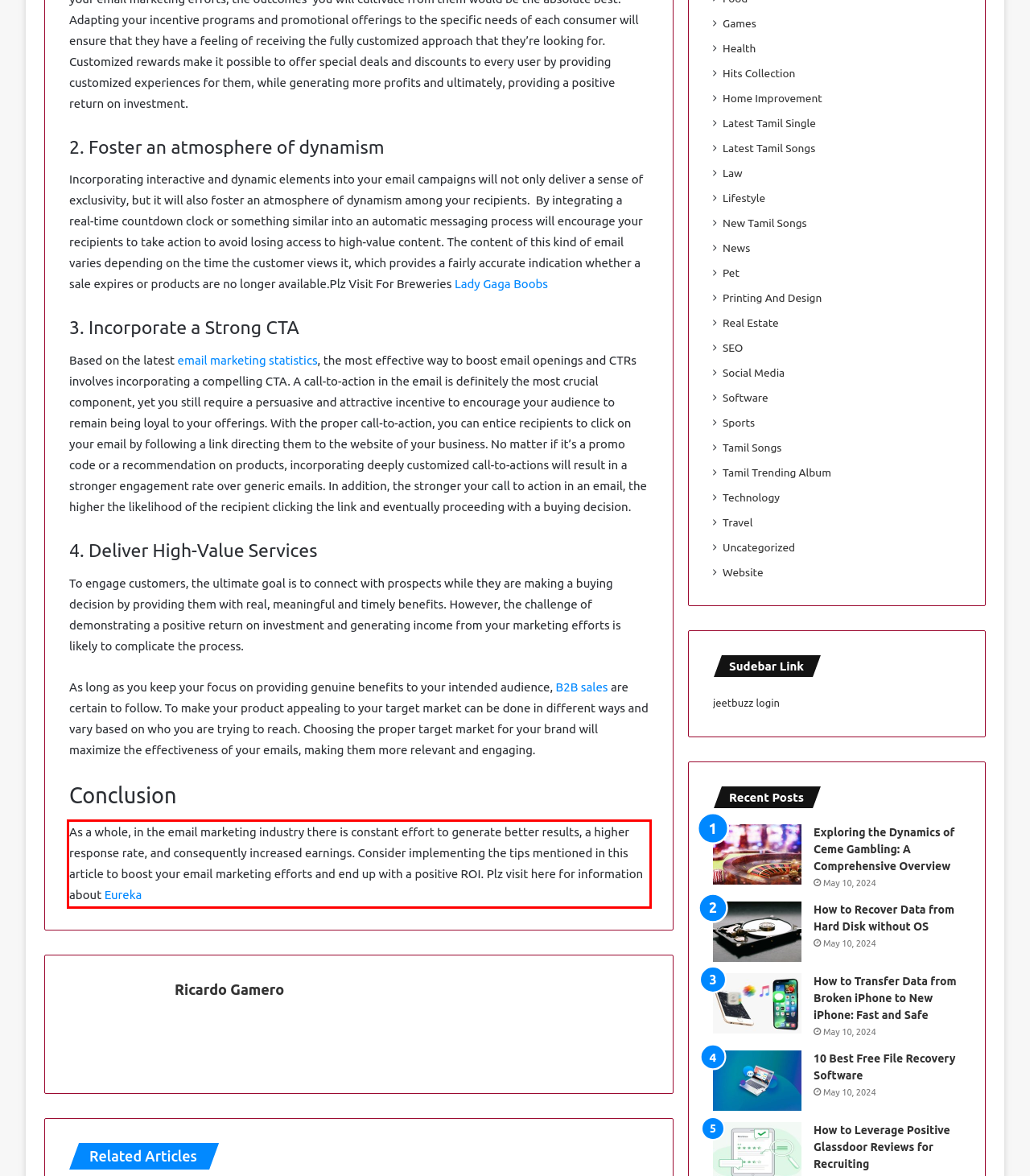Given a webpage screenshot, identify the text inside the red bounding box using OCR and extract it.

As a whole, in the email marketing industry there is constant effort to generate better results, a higher response rate, and consequently increased earnings. Consider implementing the tips mentioned in this article to boost your email marketing efforts and end up with a positive ROI. Plz visit here for information about Eureka